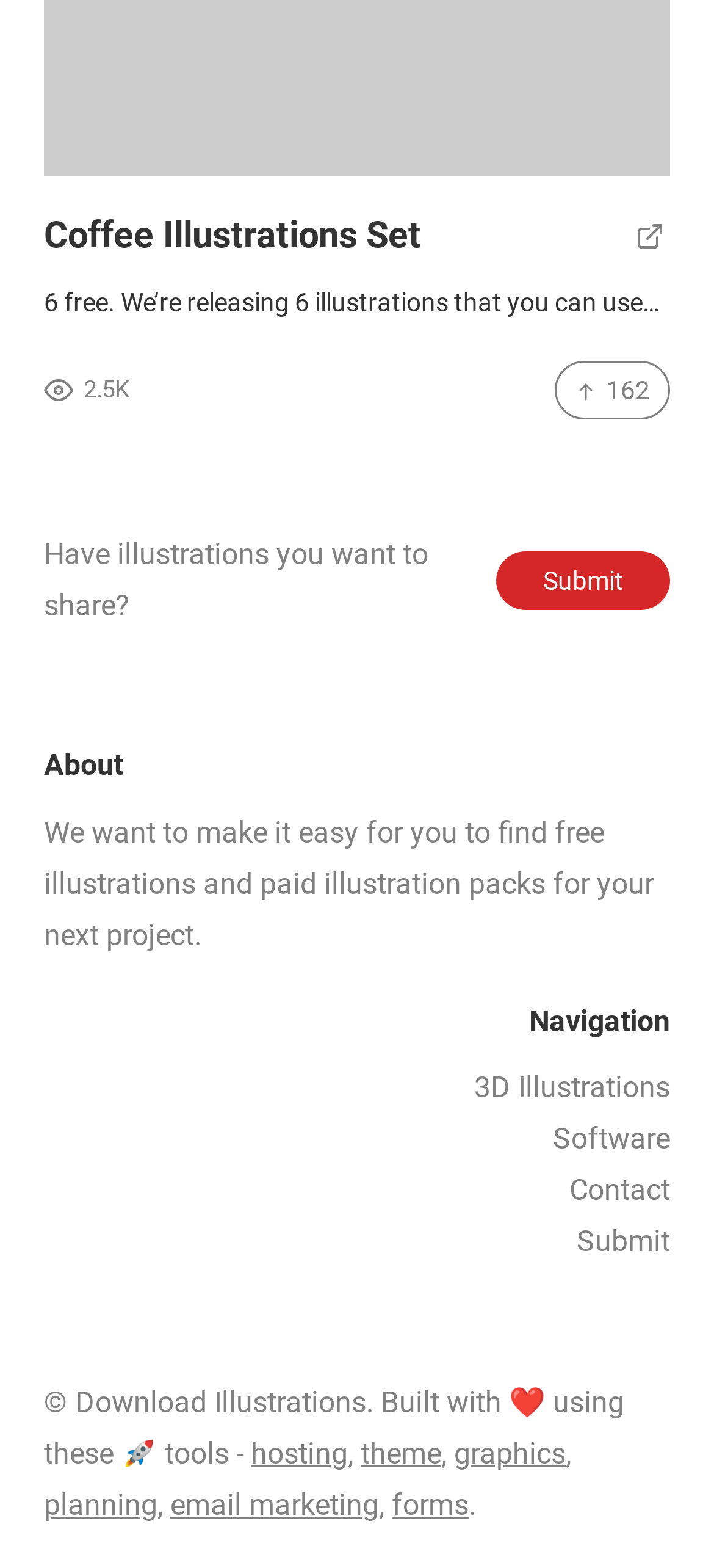Can you look at the image and give a comprehensive answer to the question:
What can be submitted?

The link 'Submit' is present on the webpage, and the text 'Have illustrations you want to share?' is also present, suggesting that users can submit their own illustrations.